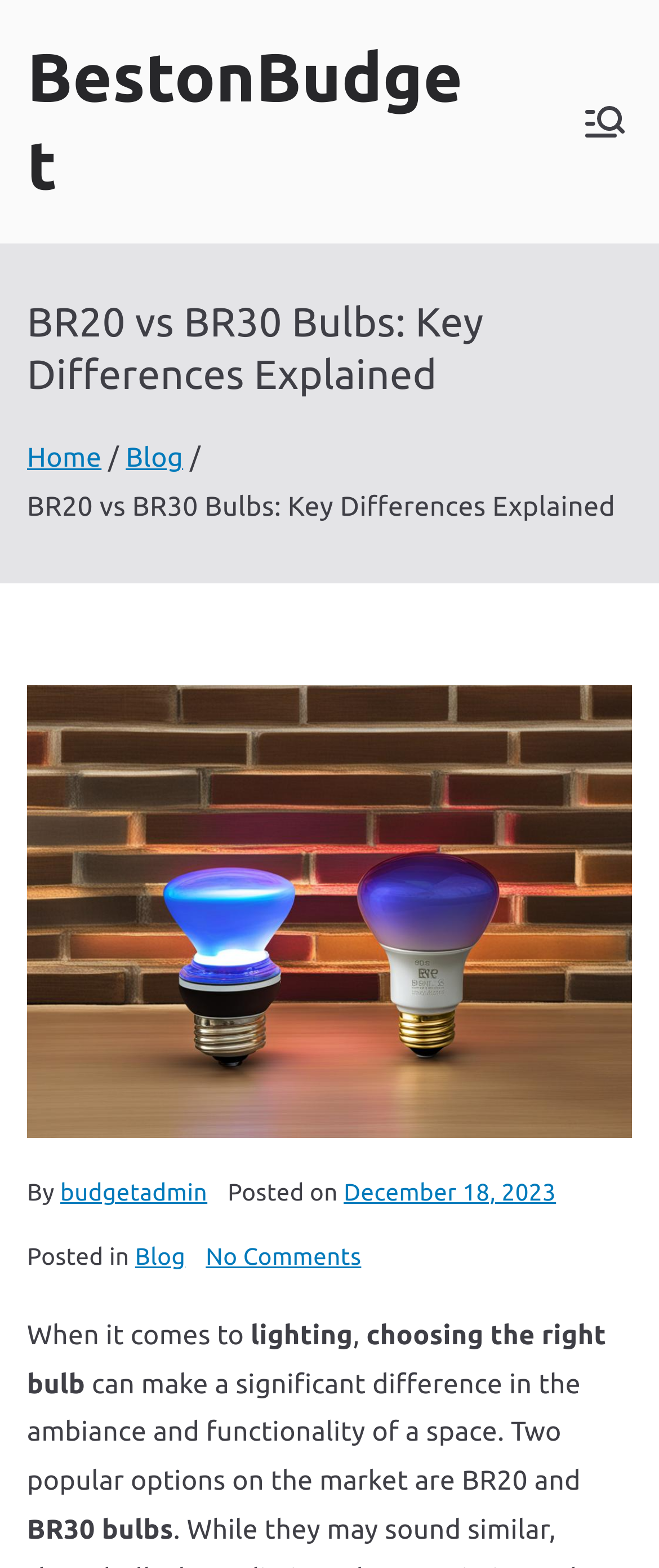When was the blog post published?
From the screenshot, provide a brief answer in one word or phrase.

December 18, 2023